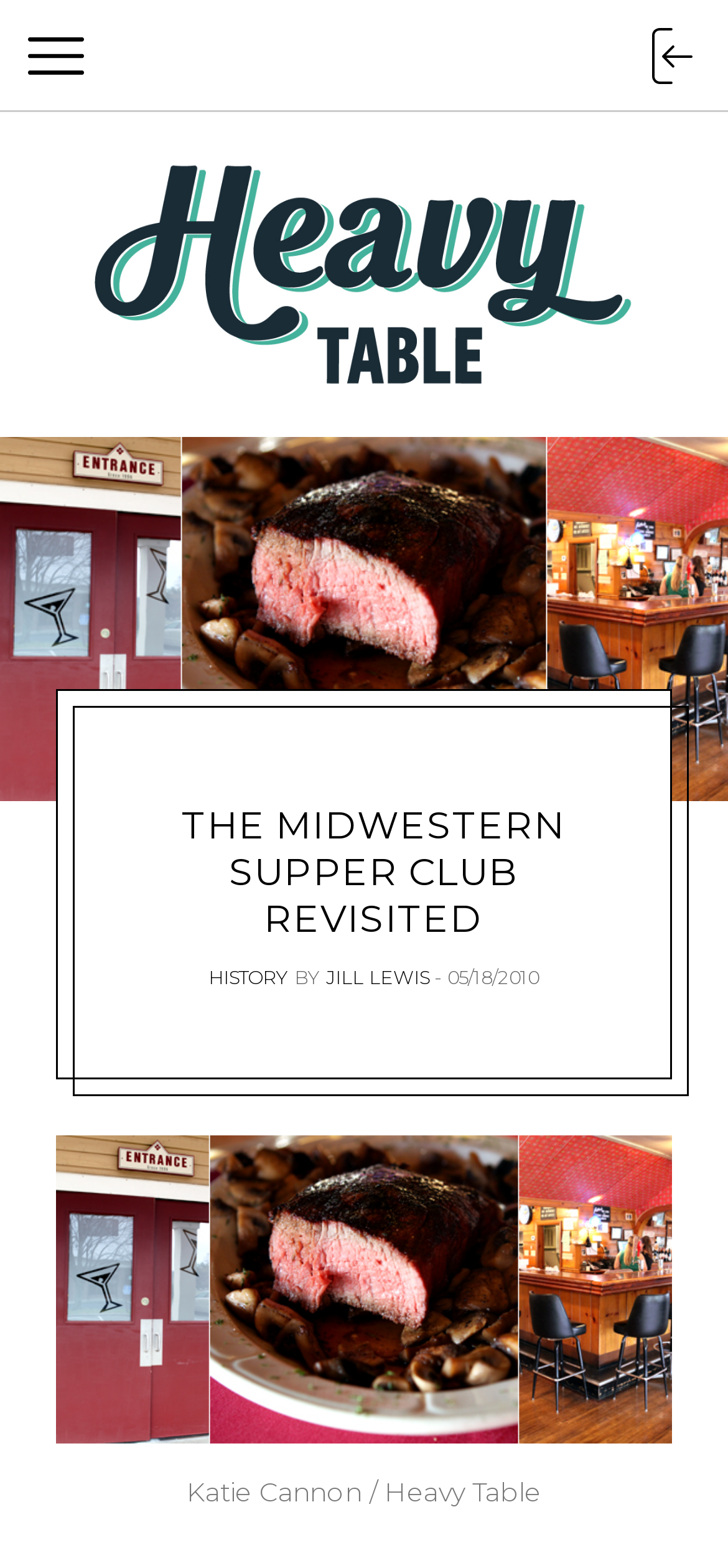Identify the bounding box coordinates of the element that should be clicked to fulfill this task: "Read the article titled THE MIDWESTERN SUPPER CLUB REVISITED". The coordinates should be provided as four float numbers between 0 and 1, i.e., [left, top, right, bottom].

[0.169, 0.512, 0.856, 0.601]